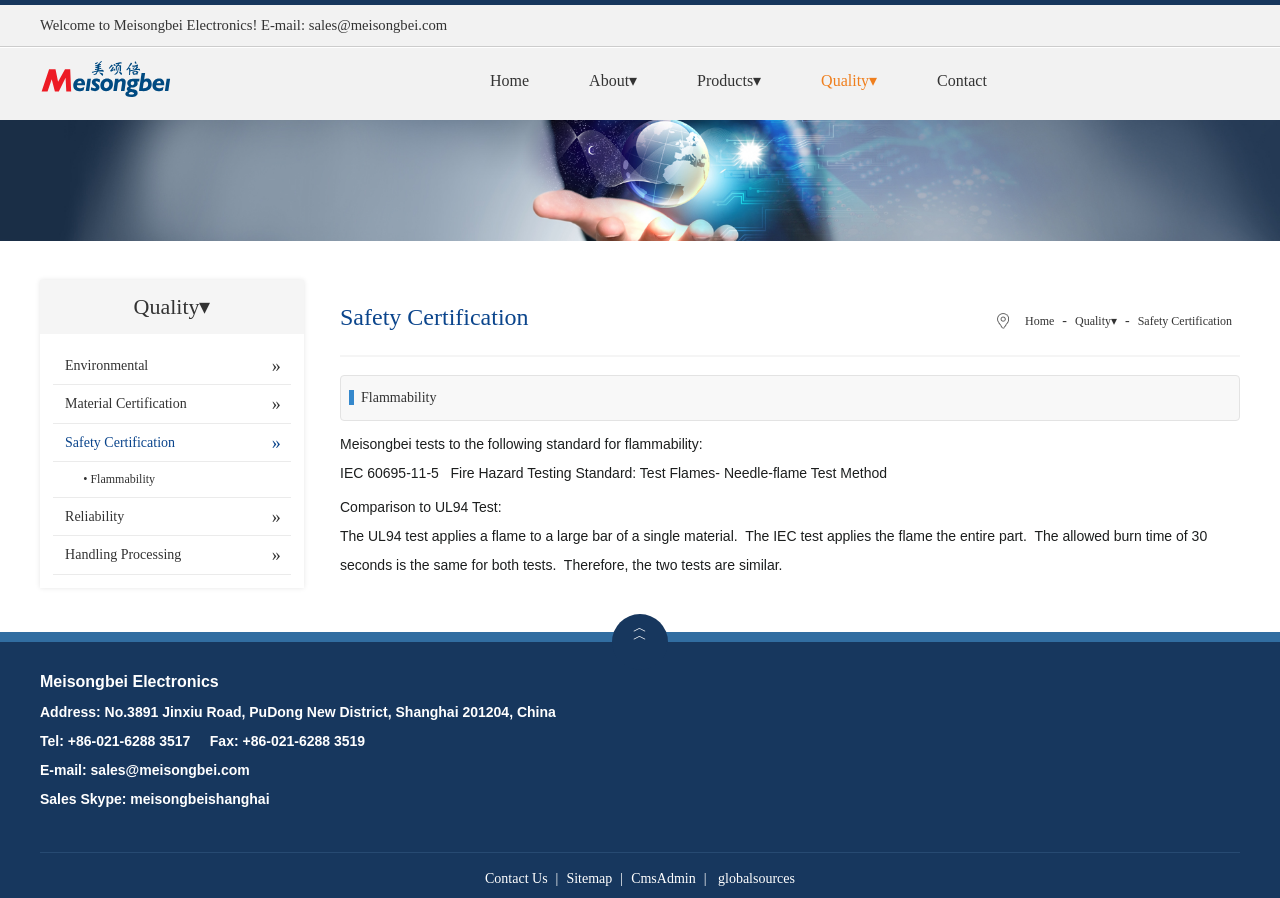Please locate the bounding box coordinates of the element's region that needs to be clicked to follow the instruction: "View the 'Safety Certification' page". The bounding box coordinates should be provided as four float numbers between 0 and 1, i.e., [left, top, right, bottom].

[0.883, 0.349, 0.969, 0.365]